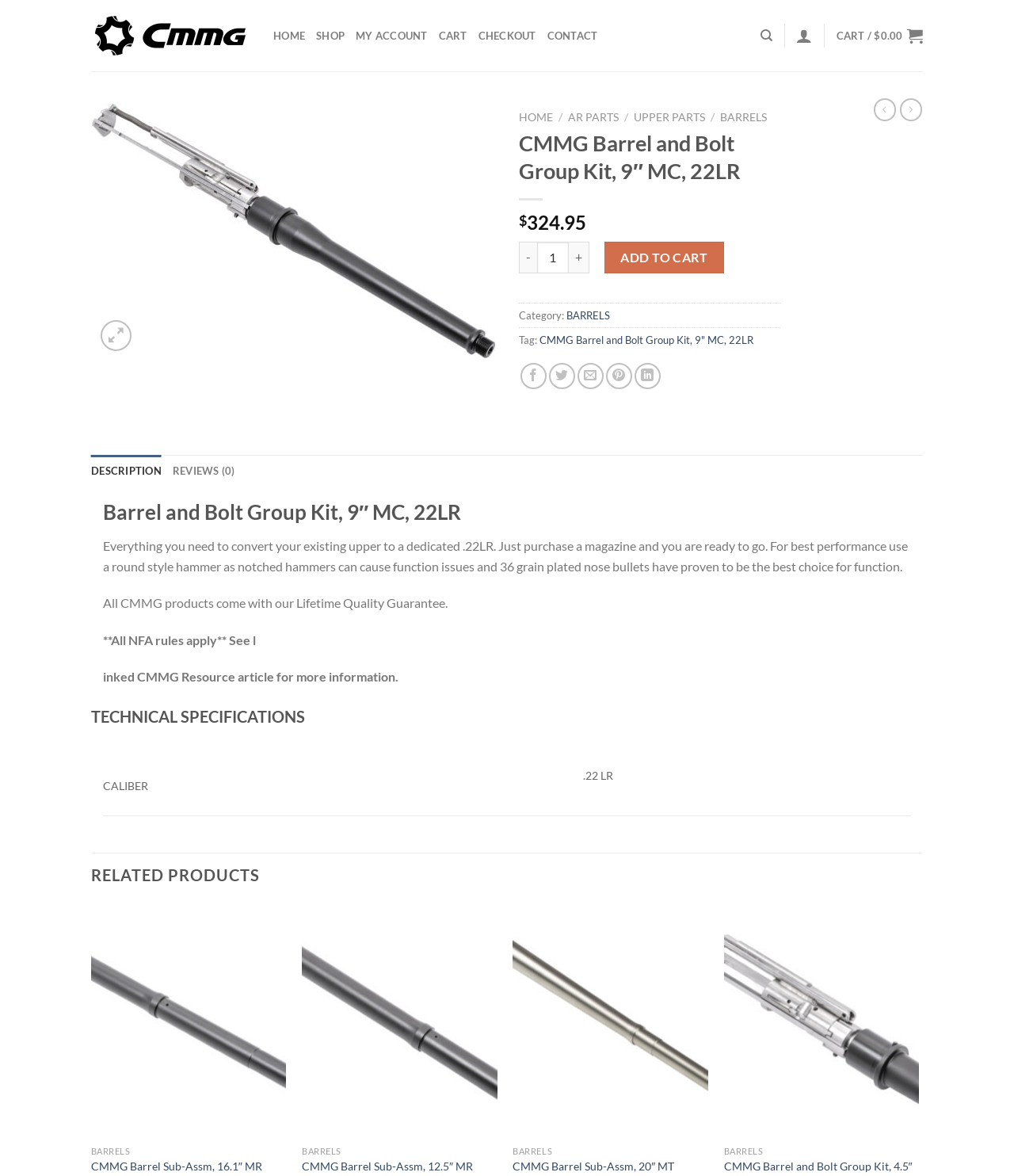Can you specify the bounding box coordinates of the area that needs to be clicked to fulfill the following instruction: "Click on the 'ADD TO CART' button"?

[0.596, 0.205, 0.714, 0.233]